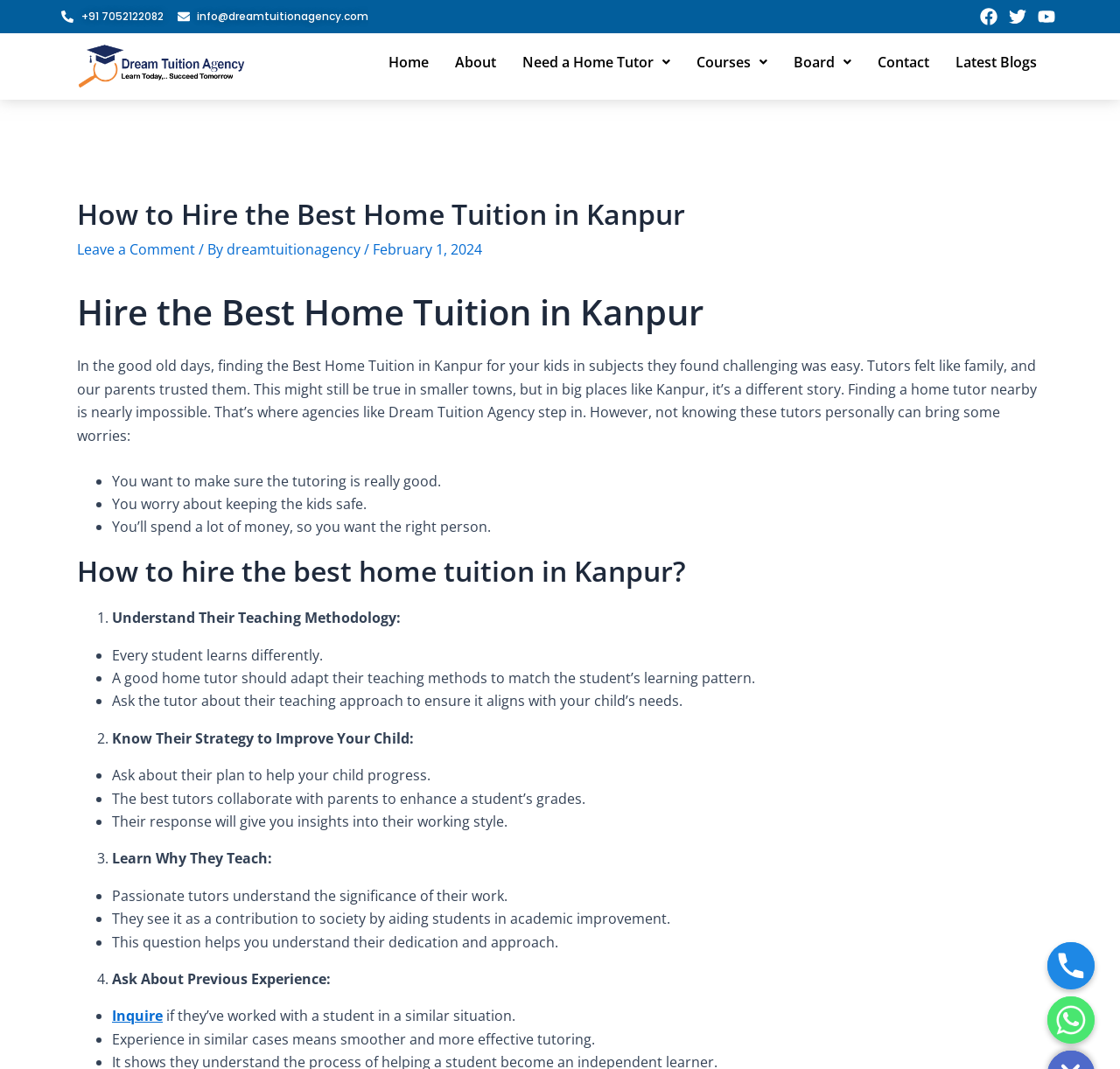Specify the bounding box coordinates of the area to click in order to execute this command: 'Call the phone number'. The coordinates should consist of four float numbers ranging from 0 to 1, and should be formatted as [left, top, right, bottom].

[0.062, 0.039, 0.229, 0.085]